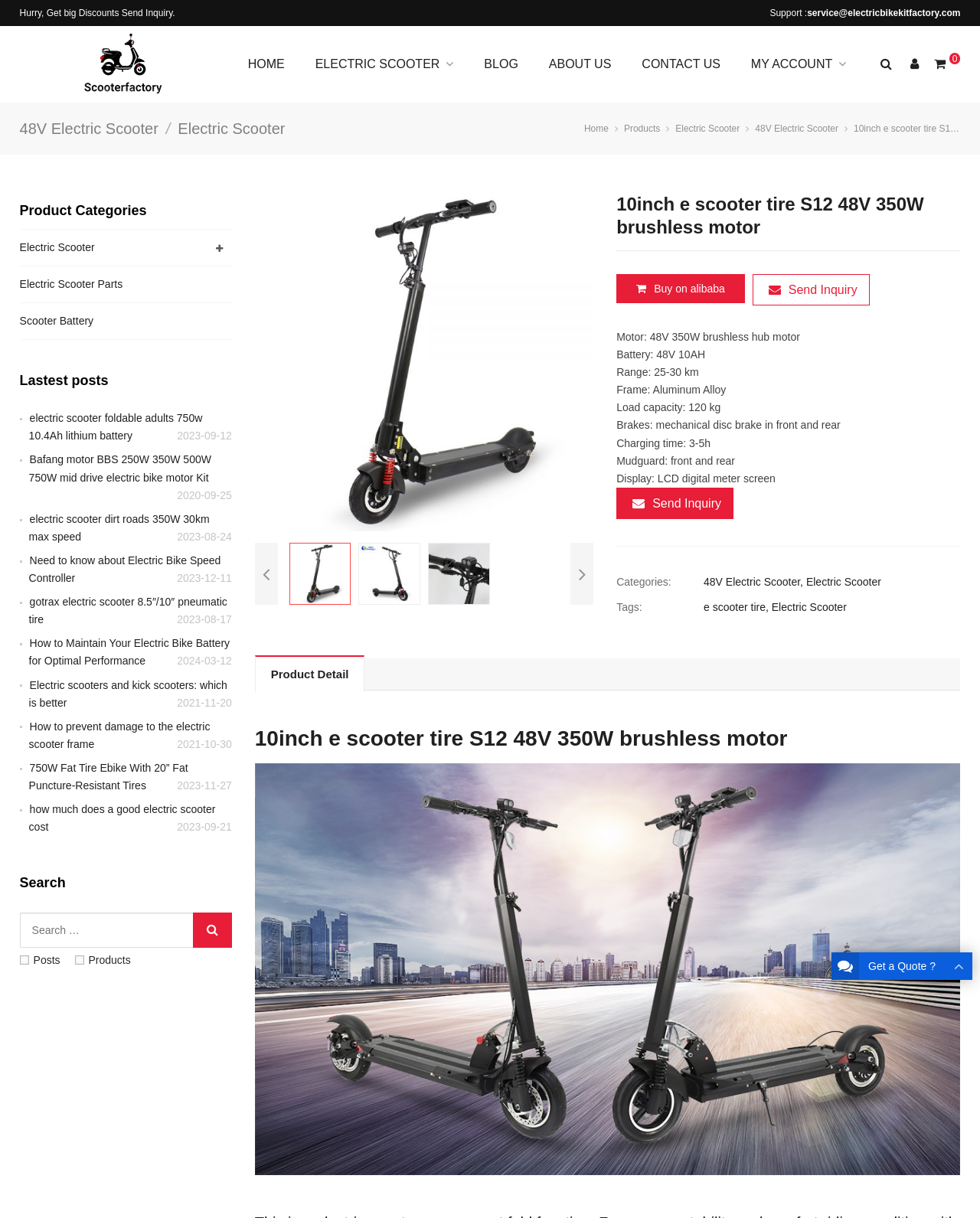What is the name of the electric scooter?
Examine the screenshot and reply with a single word or phrase.

10inch e scooter tire S12